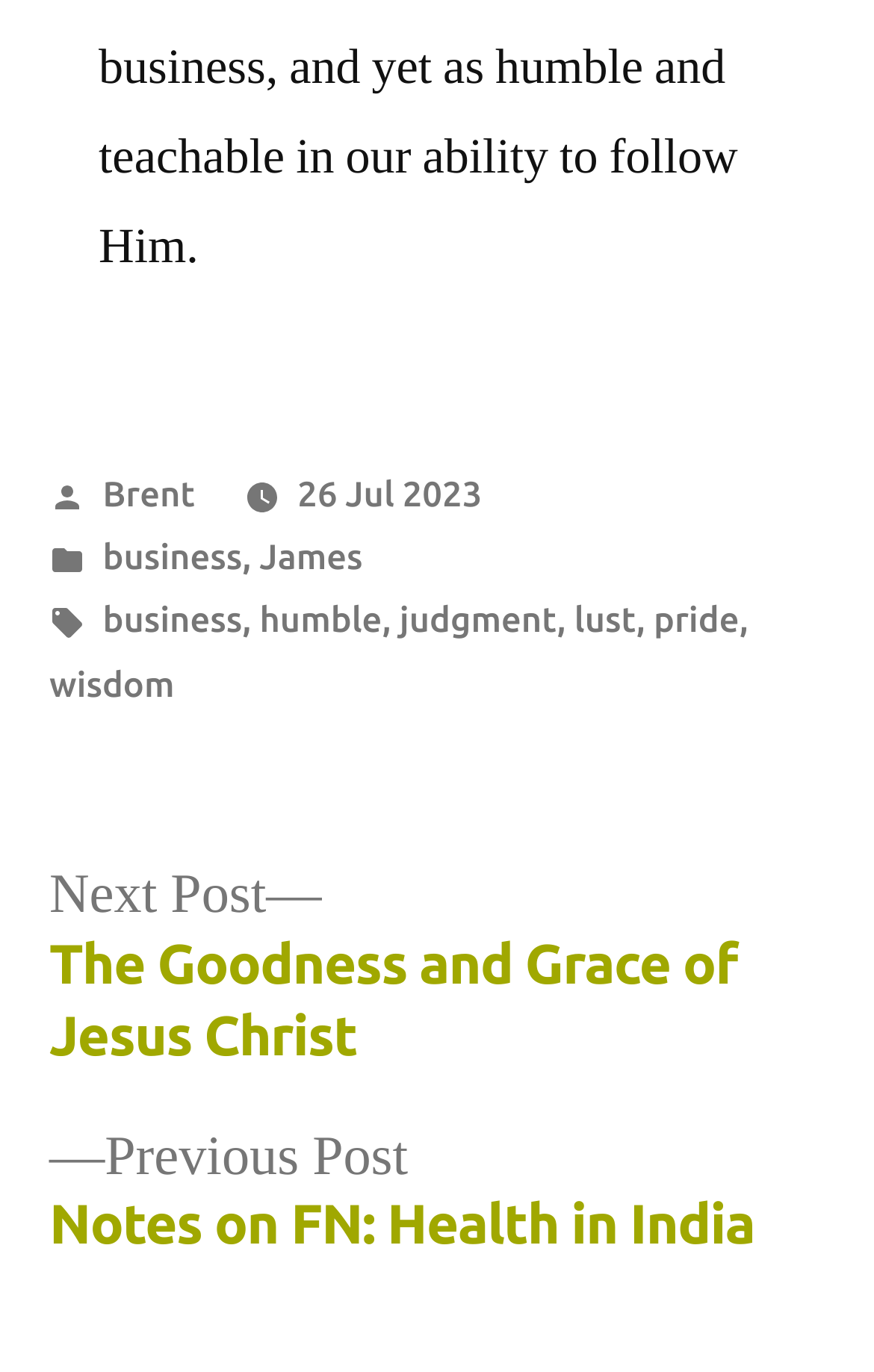Determine the bounding box coordinates of the area to click in order to meet this instruction: "Read post in business category".

[0.117, 0.391, 0.277, 0.42]